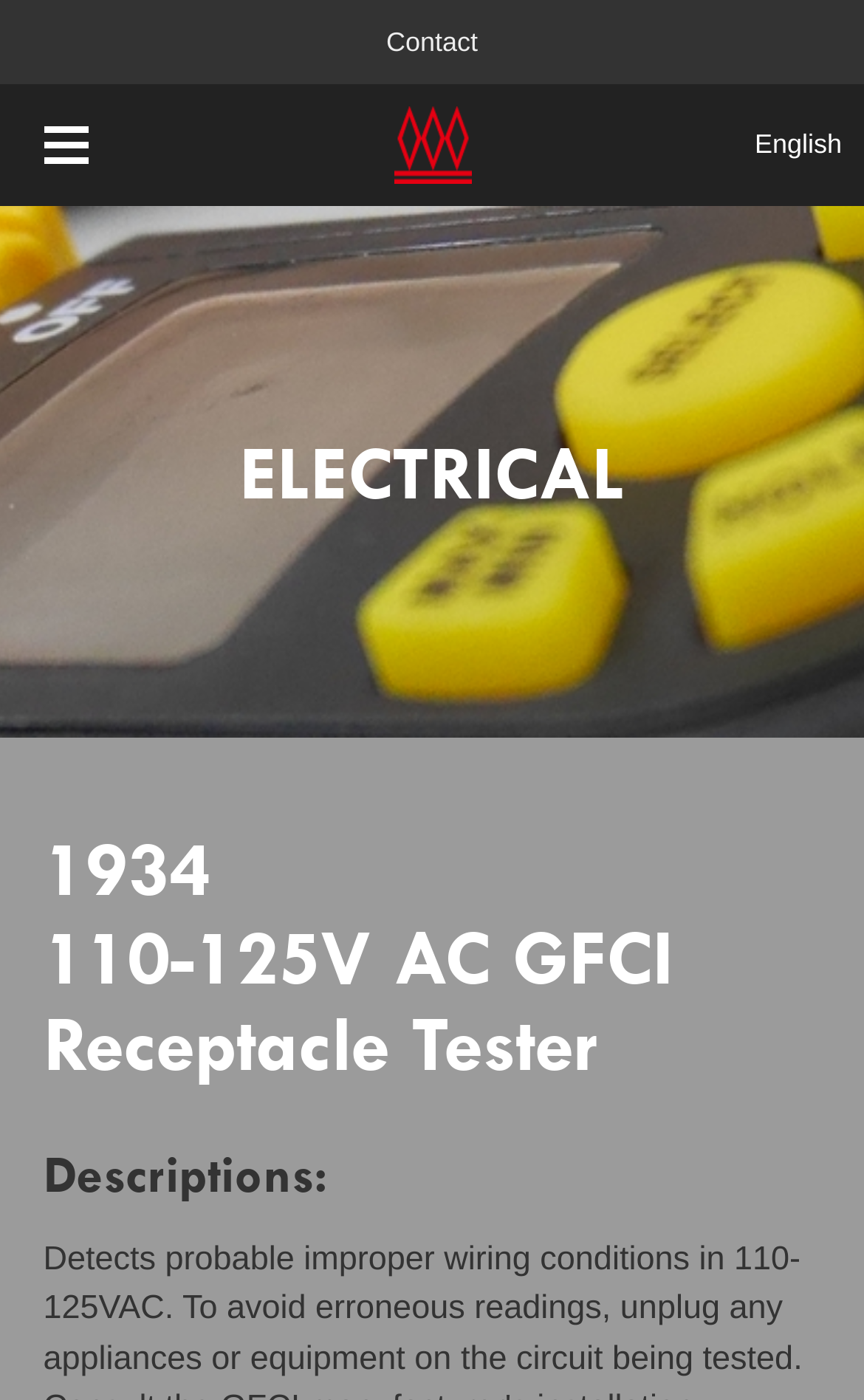Find and provide the bounding box coordinates for the UI element described here: "Contact". The coordinates should be given as four float numbers between 0 and 1: [left, top, right, bottom].

[0.447, 0.0, 0.553, 0.06]